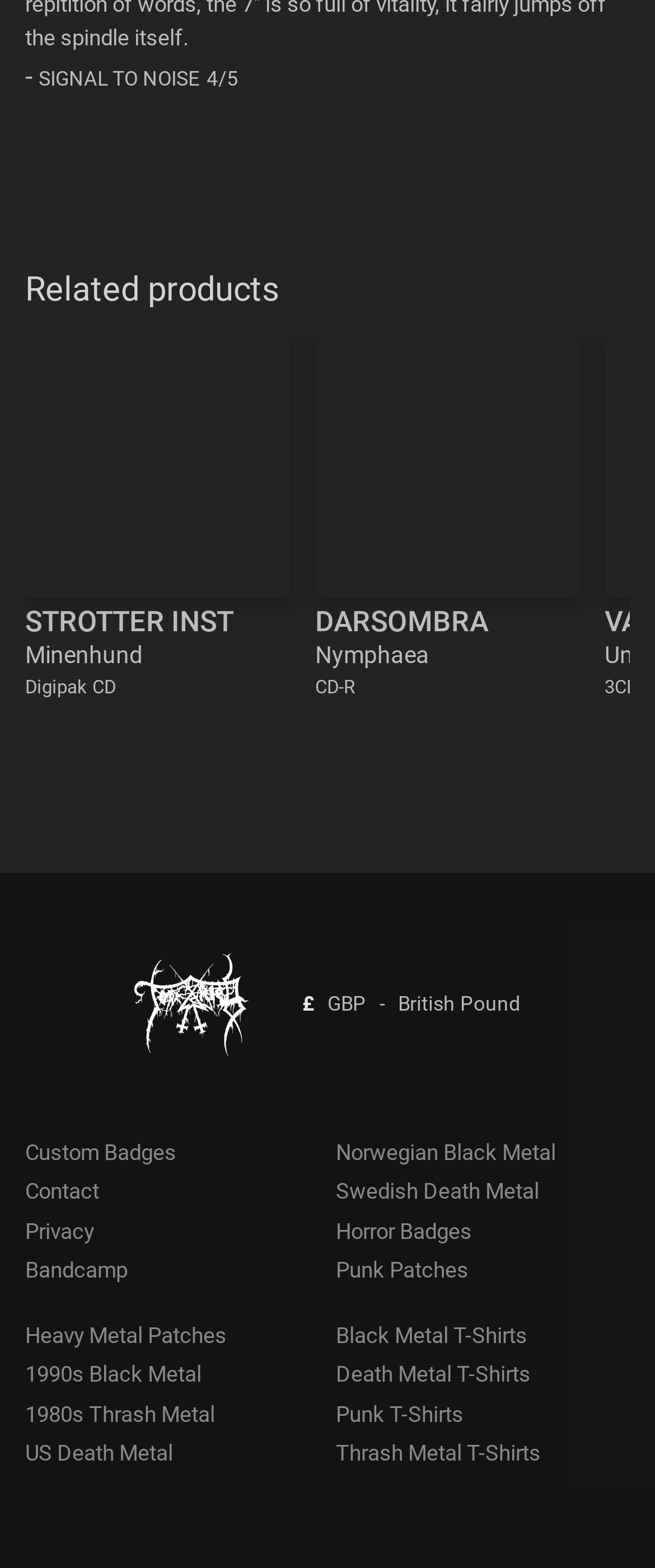With reference to the screenshot, provide a detailed response to the question below:
What is the theme of the products on this webpage?

I observed that the links and images on the webpage are related to music genres, such as Black Metal, Death Metal, and Thrash Metal, and products like CDs and T-Shirts. This suggests that the theme of the products on this webpage is music.